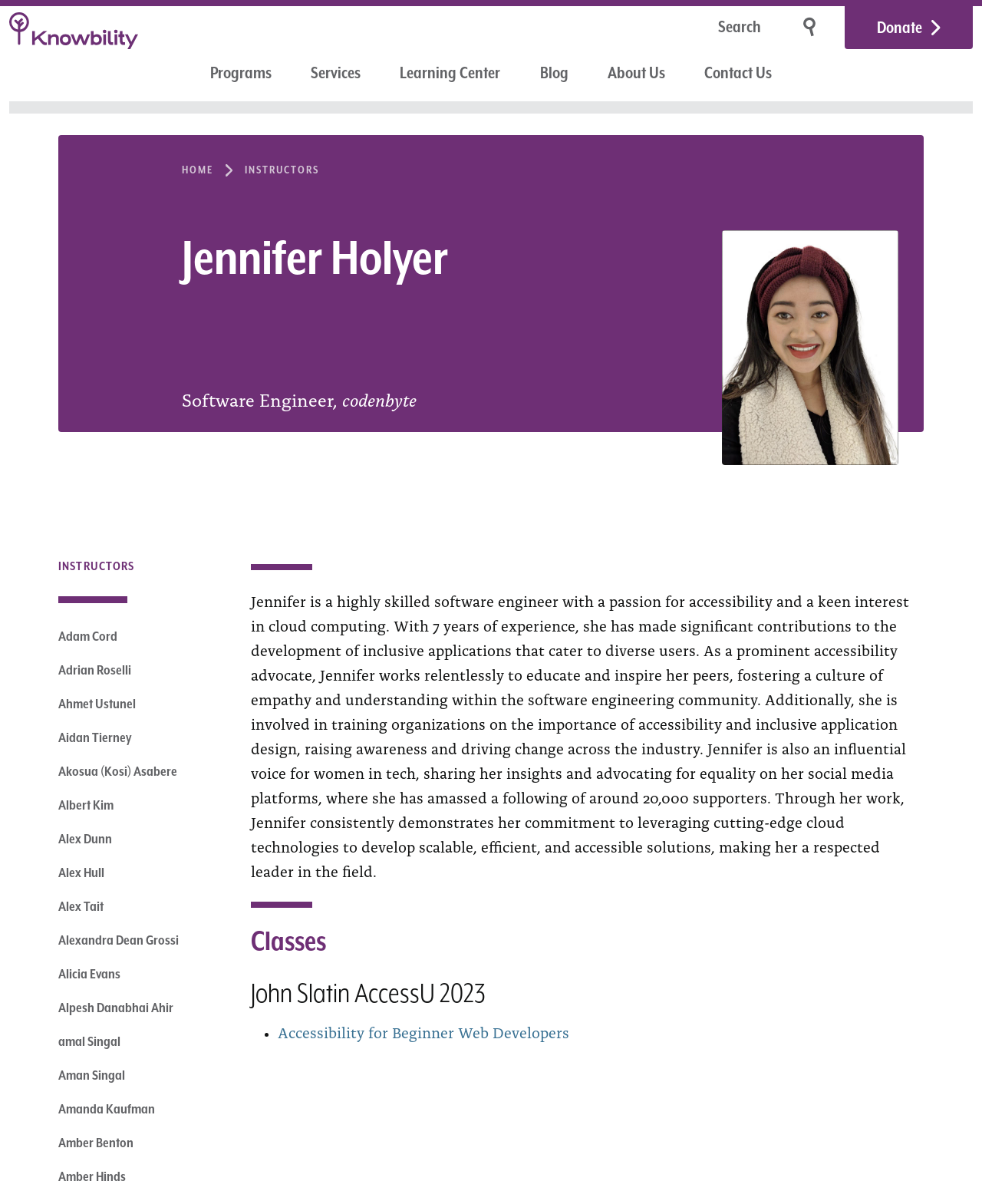Given the element description Accessibility for Beginner Web Developers, specify the bounding box coordinates of the corresponding UI element in the format (top-left x, top-left y, bottom-right x, bottom-right y). All values must be between 0 and 1.

[0.283, 0.848, 0.58, 0.866]